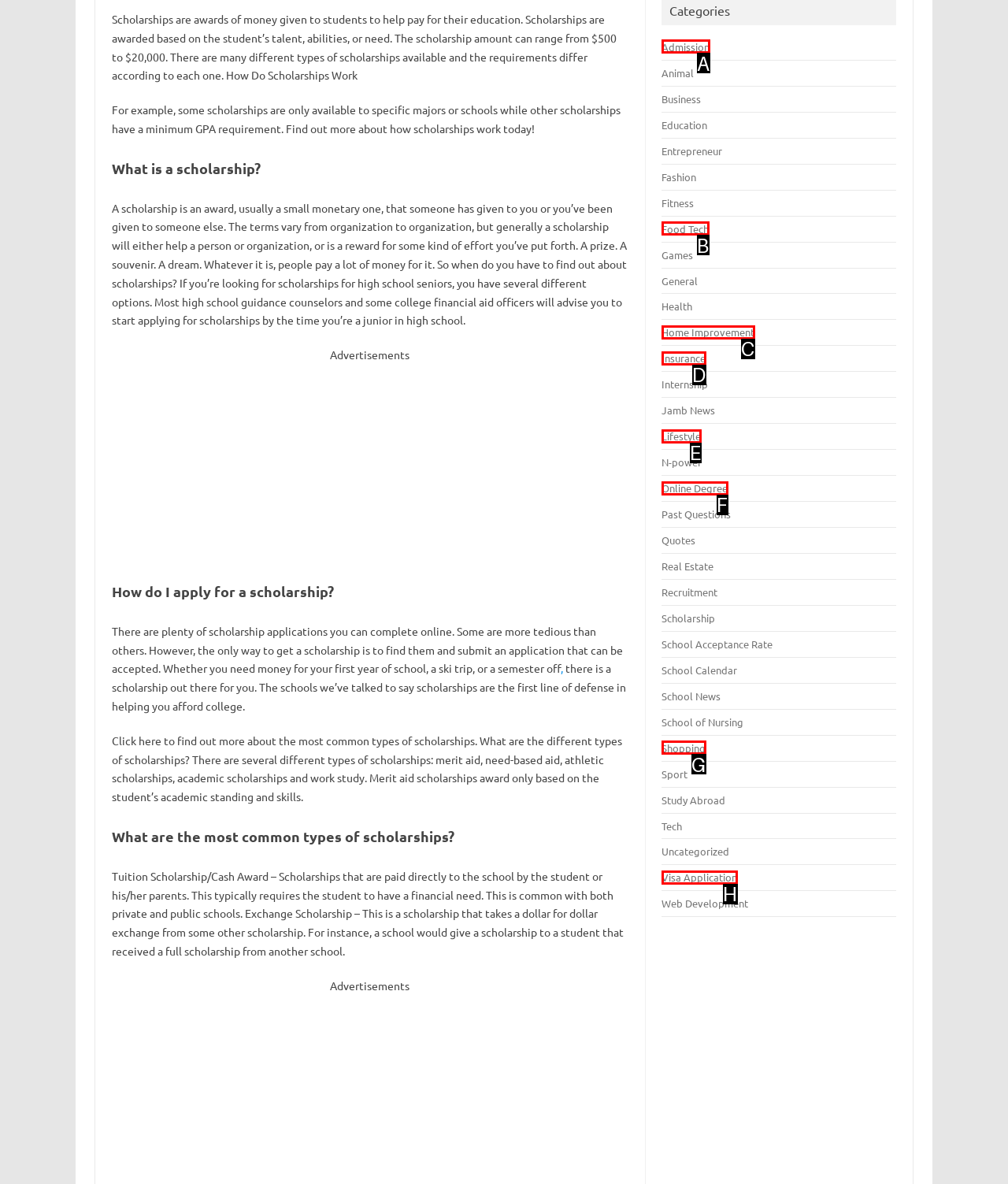Choose the option that best matches the description: Visa Application
Indicate the letter of the matching option directly.

H